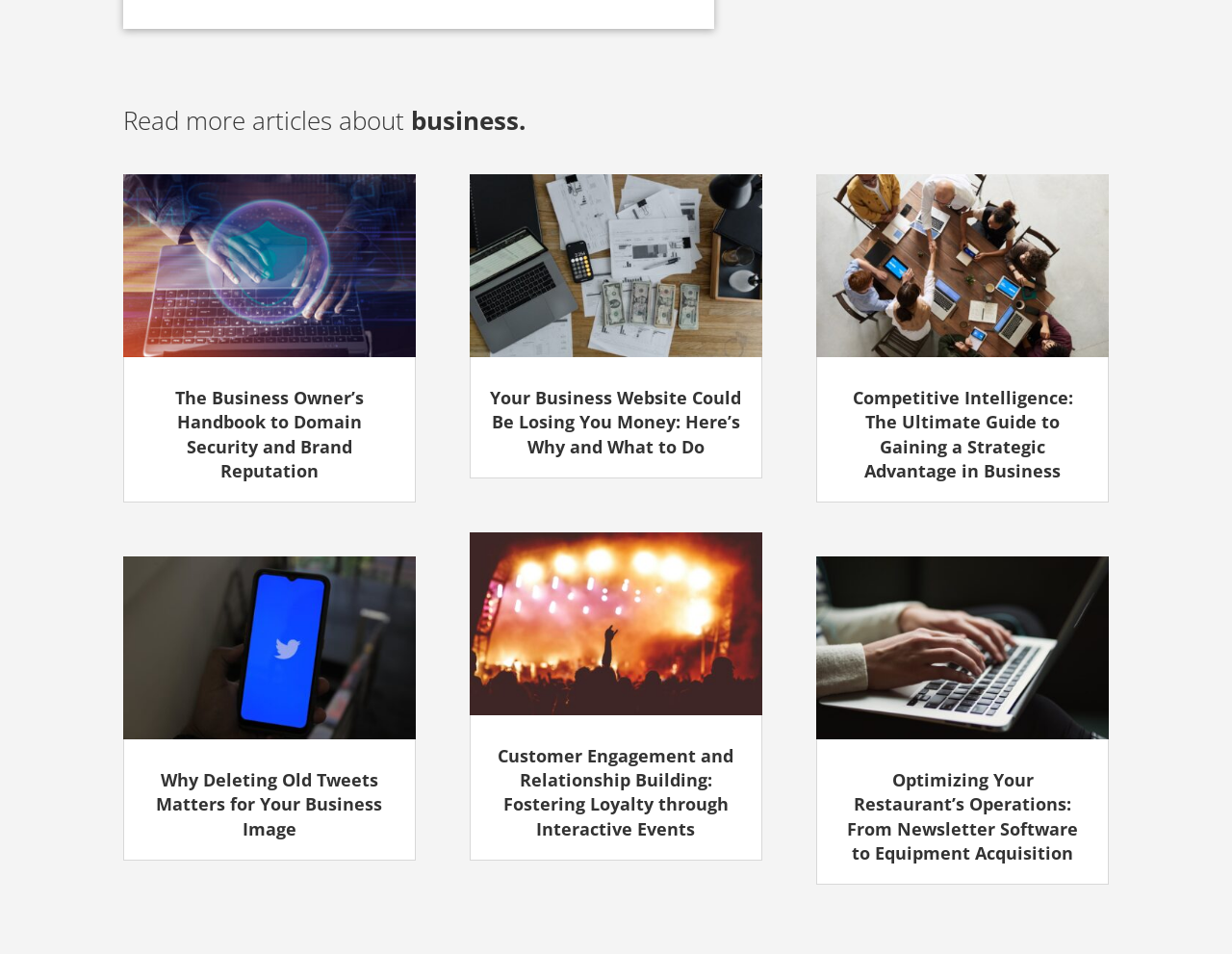Can you specify the bounding box coordinates for the region that should be clicked to fulfill this instruction: "Explore how to optimize restaurant operations".

[0.663, 0.584, 0.9, 0.775]